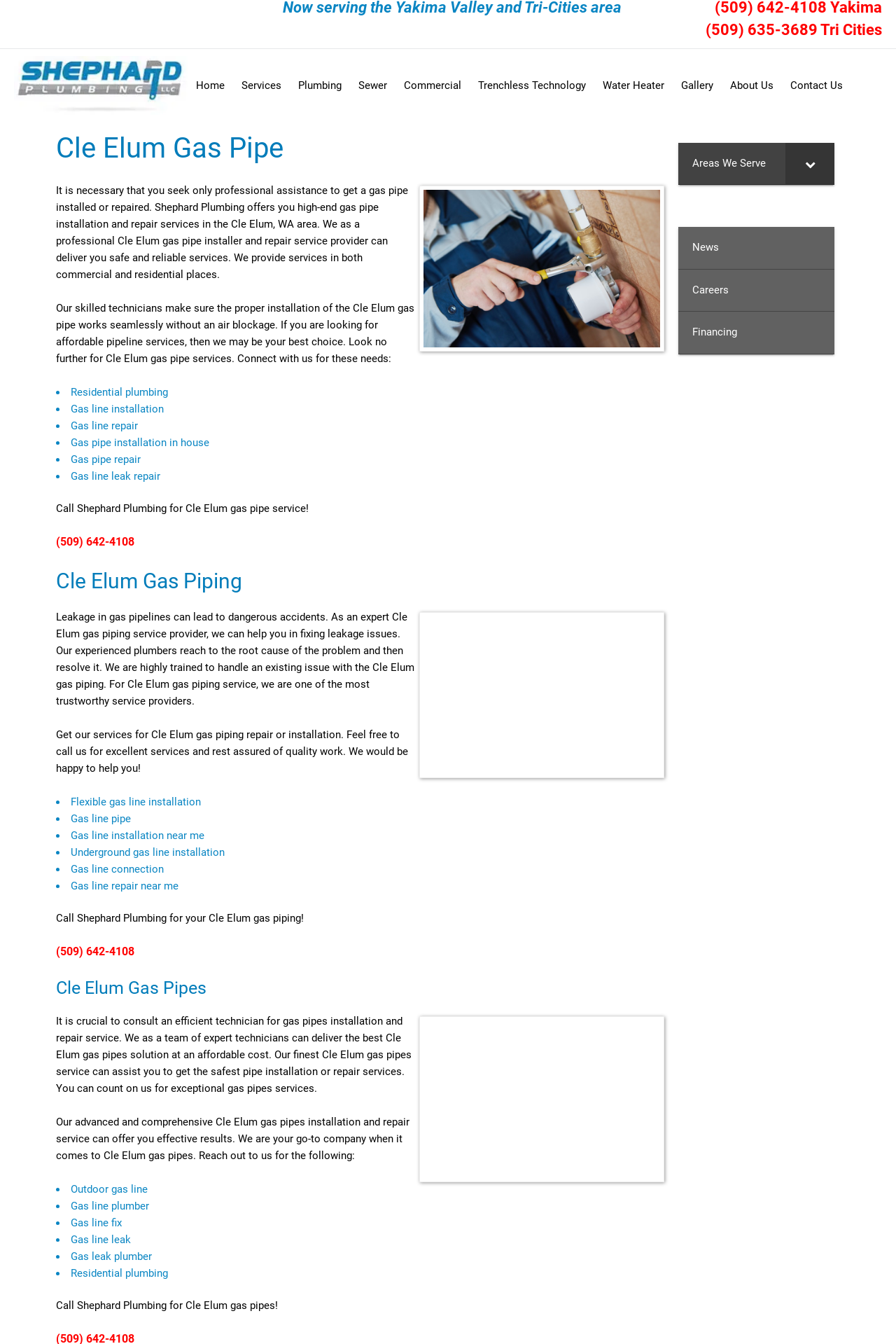Can you locate the main headline on this webpage and provide its text content?

Cle Elum Gas Pipe